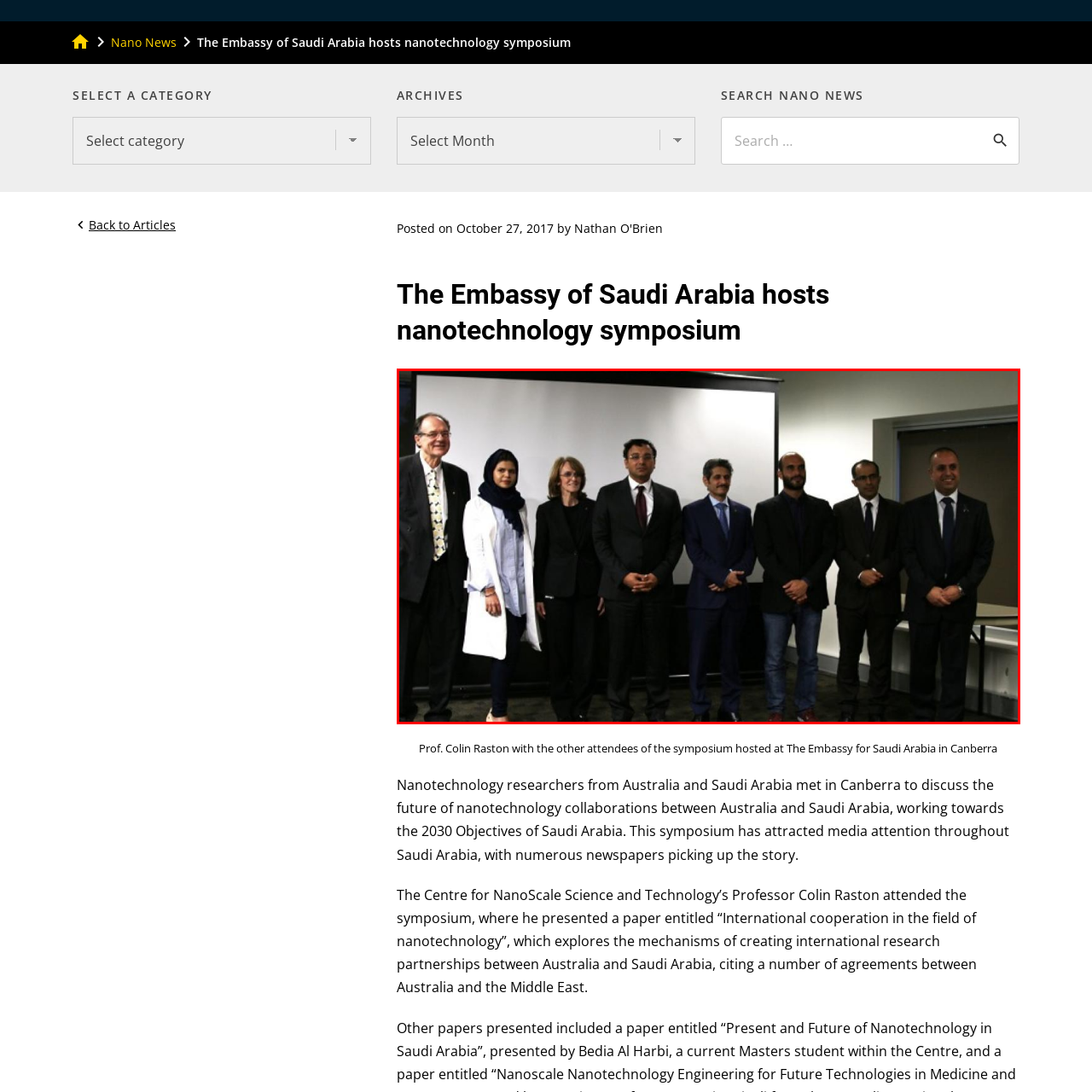Direct your attention to the image enclosed by the red boundary, What is the significance of Professor Colin Raston's presence at the symposium? 
Answer concisely using a single word or phrase.

Bridging scientific communities